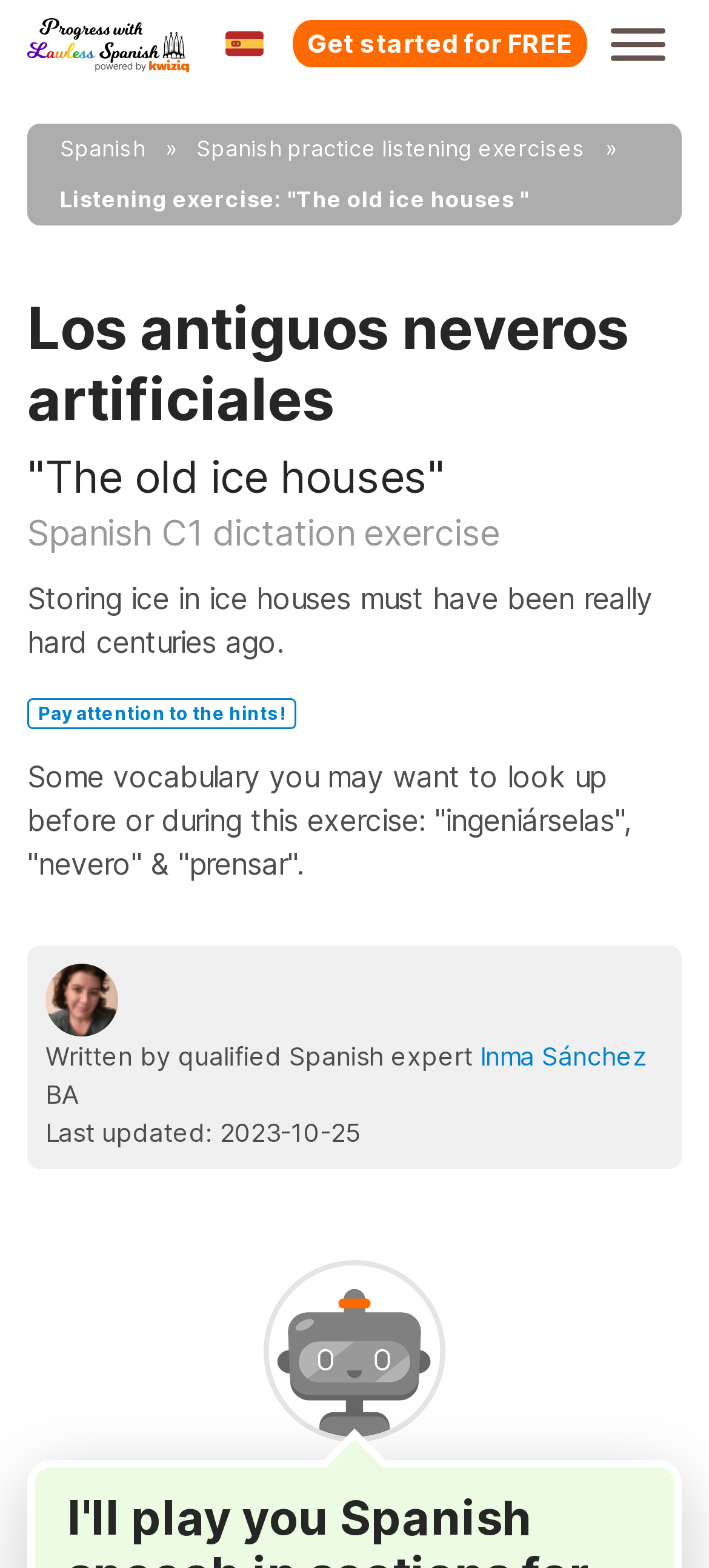Produce a meticulous description of the webpage.

This webpage is a Spanish dictation exercise page. At the top left, there is a link to the website's homepage. On the top right, there is a button. Below the button, there is a link to get started for free. 

On the left side, there are three links: one for Spanish, one for Spanish practice listening exercises, and another link. 

The main content of the page is a listening exercise titled "The old ice houses" with a Spanish C1 dictation exercise. The title is divided into two headings: "Los antiguos neveros artificiales" and '"The old ice houses" Spanish C1 dictation exercise'. 

Below the title, there is a paragraph of text describing the exercise, stating that storing ice in ice houses must have been really hard centuries ago. 

Following this, there is a note to pay attention to the hints, and then a list of vocabulary that may need to be looked up before or during the exercise, including "ingeniárselas", "nevero", and "prensar". 

At the bottom left, there is a credit to the author, Inma Sánchez, a qualified Spanish expert with a BA degree, and the last updated date of the exercise, which is October 25, 2023. 

On the right side, near the bottom, there is an image of Kwizbot, a friendly bot.